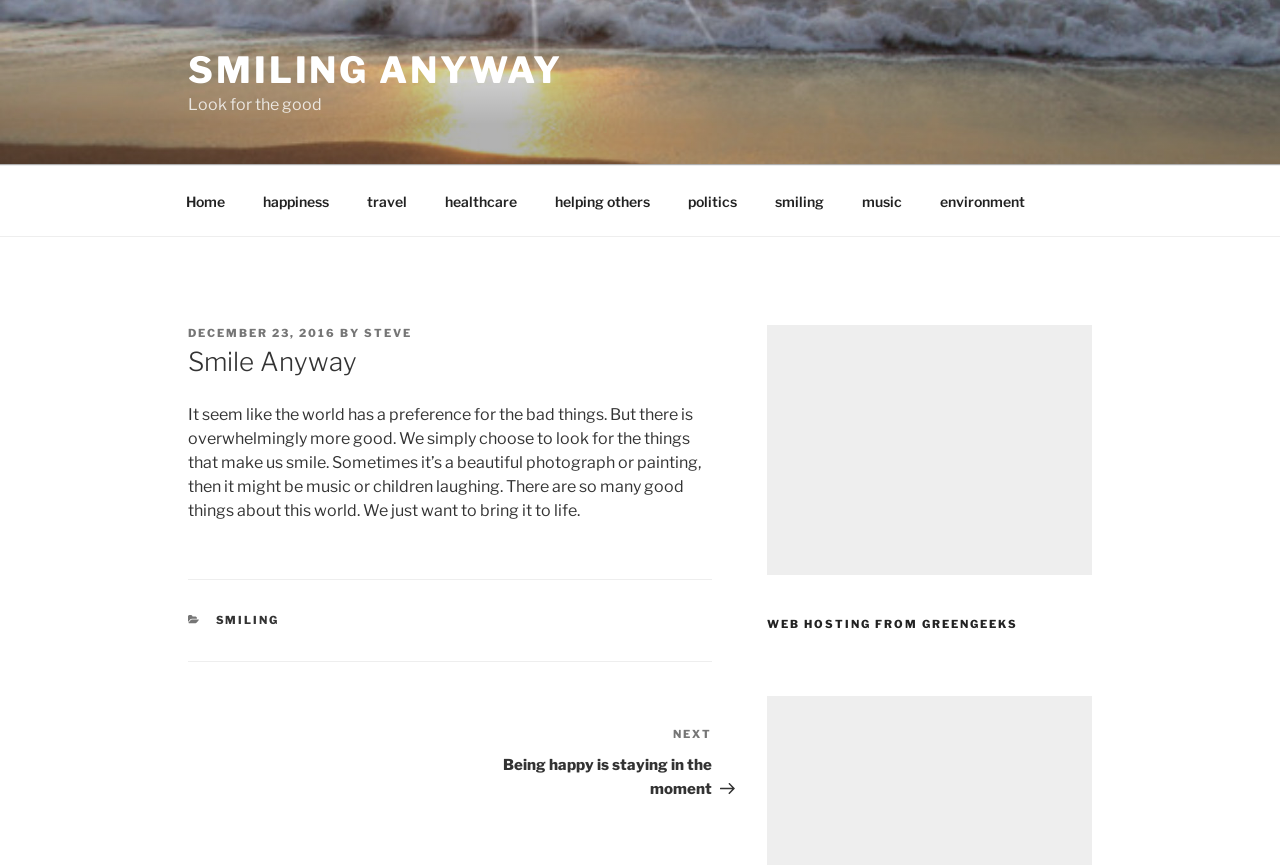Kindly determine the bounding box coordinates for the area that needs to be clicked to execute this instruction: "View the next post 'Being happy is staying in the moment'".

[0.352, 0.839, 0.556, 0.923]